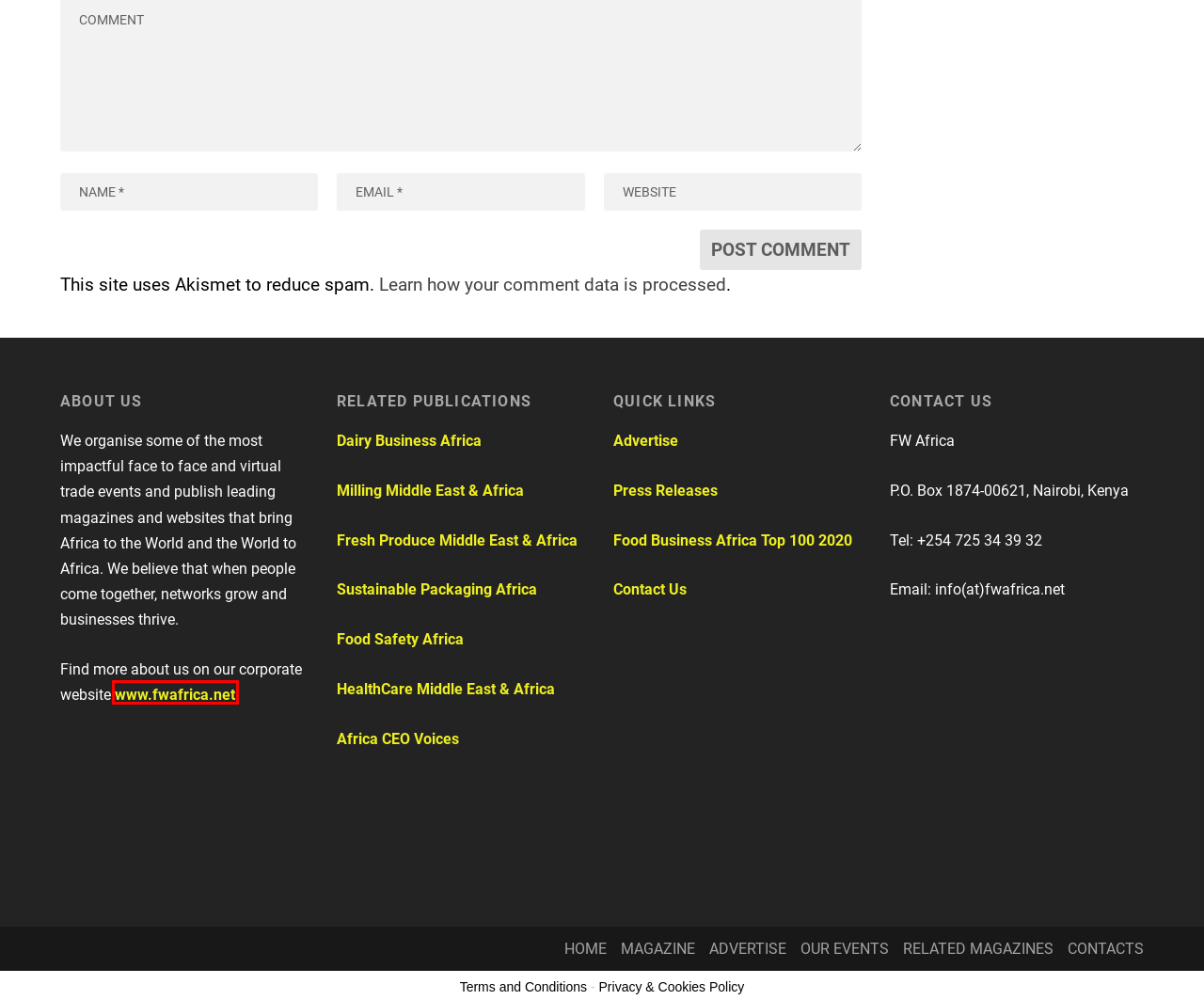Examine the screenshot of the webpage, which includes a red bounding box around an element. Choose the best matching webpage description for the page that will be displayed after clicking the element inside the red bounding box. Here are the candidates:
A. PRESS RELEASES | Food Business Africa Magazine
B. Fresh Produce Middle East & Africa magazine
C. Milling Middle East & Africa Magazine
D. FW Africa - We Catalyse Africa's Sustainable Business Growth
E. Africa CEO Voices | Inspiring Leadership & Sustainable Business Transformation in Africa
F. Dairy Business Africa Magazine
G. Privacy Policy – Akismet
H. Sustainability Middle East & Africa Magazine

D